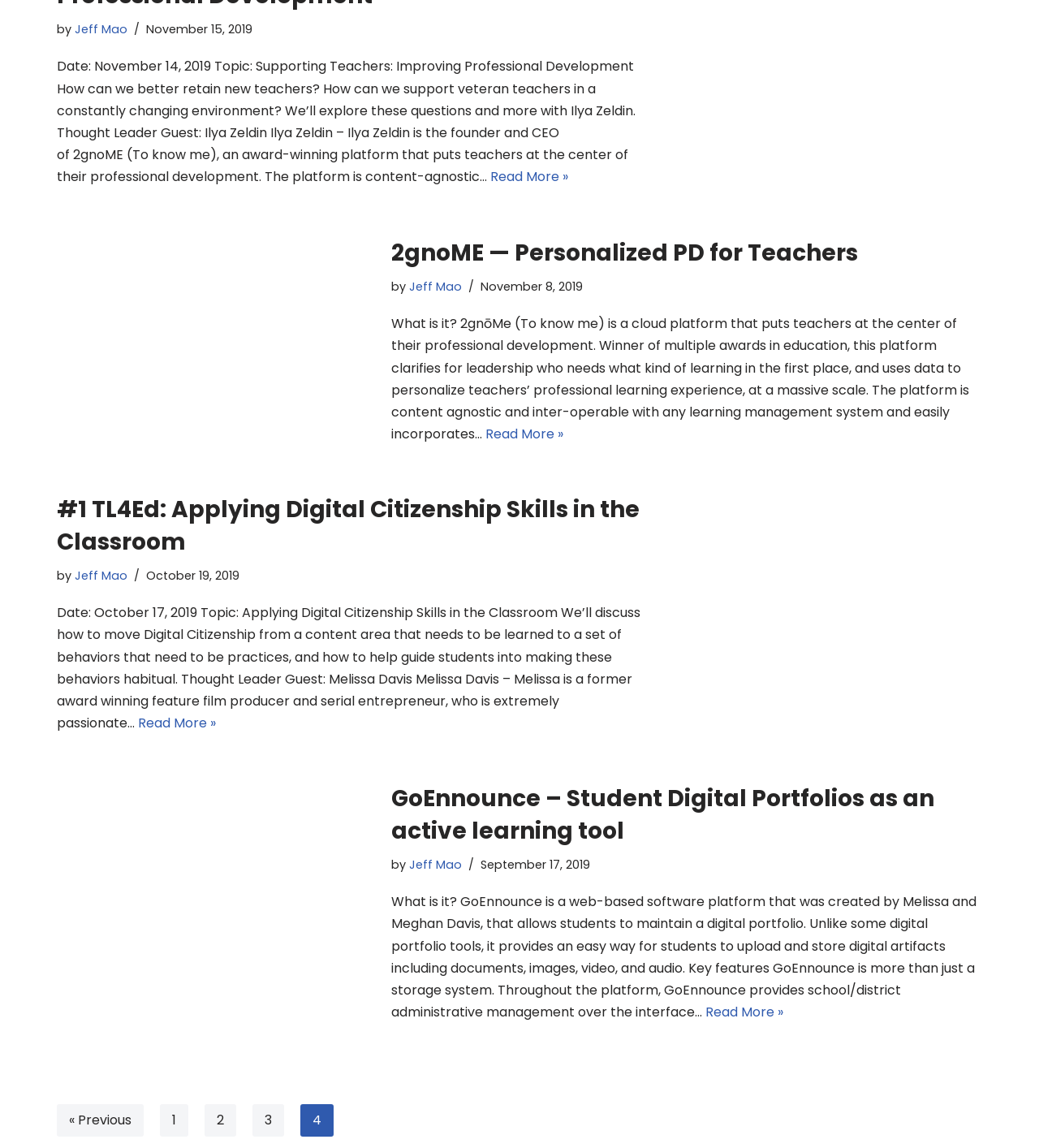Please identify the bounding box coordinates of the clickable region that I should interact with to perform the following instruction: "Go to page 2". The coordinates should be expressed as four float numbers between 0 and 1, i.e., [left, top, right, bottom].

[0.197, 0.962, 0.227, 0.99]